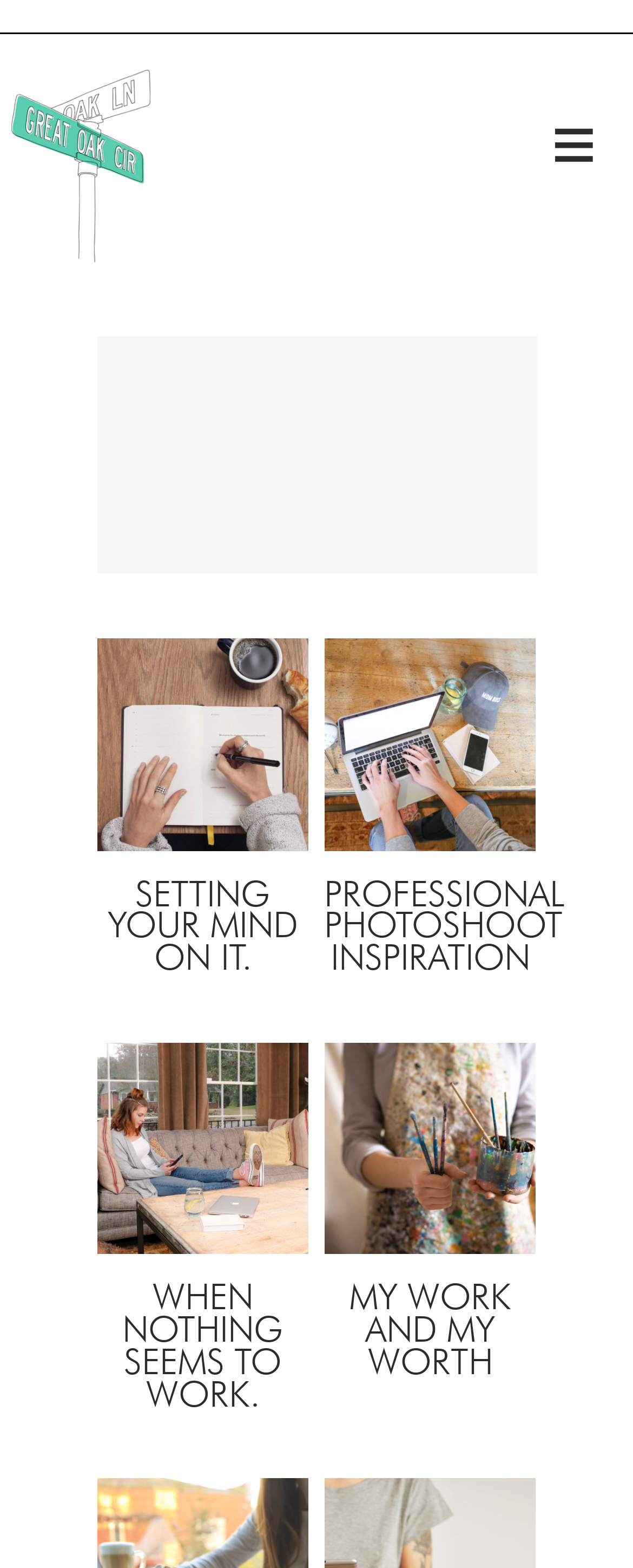Highlight the bounding box coordinates of the element that should be clicked to carry out the following instruction: "Read the article 'Setting your mind on it.'". The coordinates must be given as four float numbers ranging from 0 to 1, i.e., [left, top, right, bottom].

[0.153, 0.407, 0.488, 0.665]